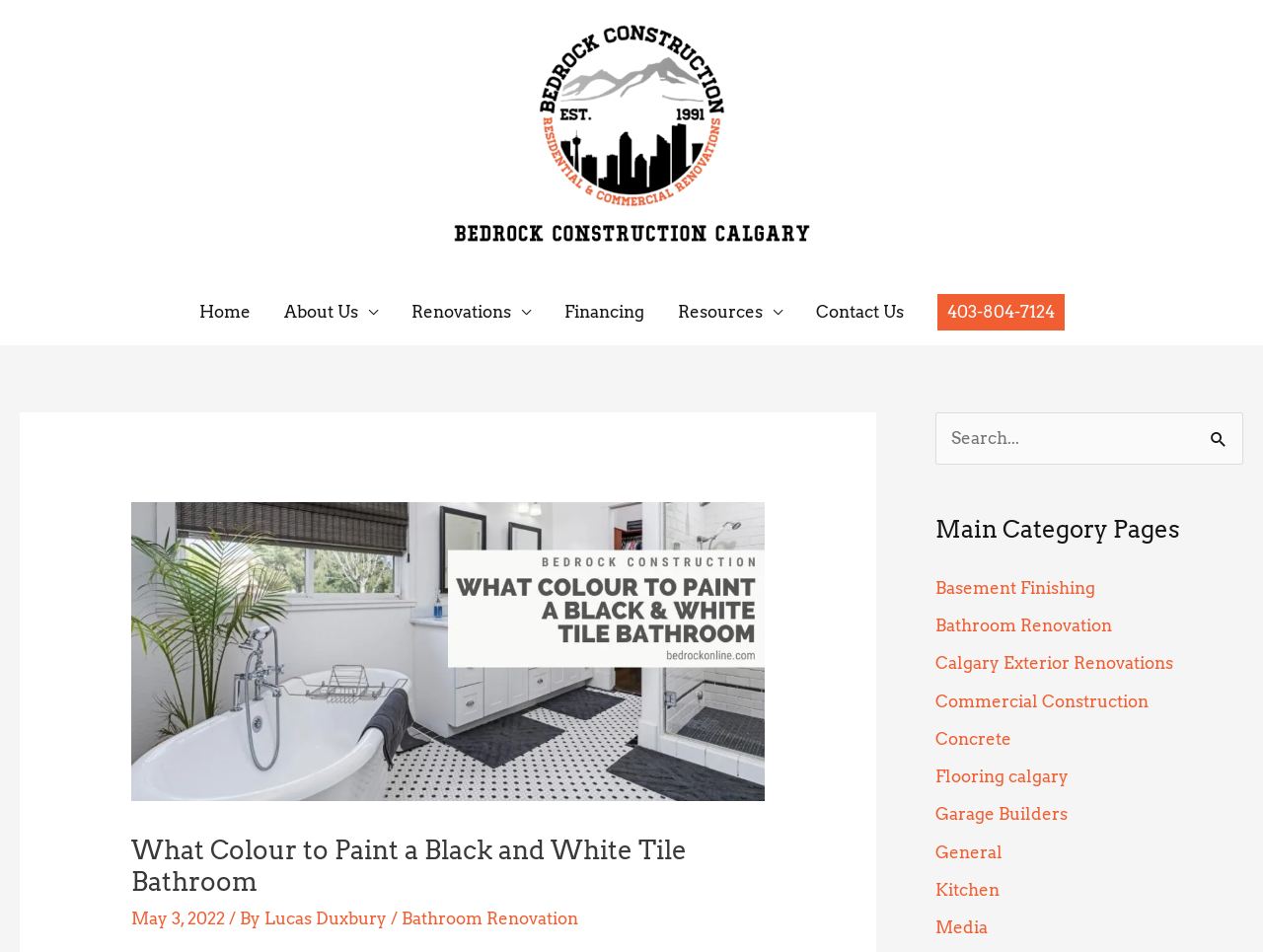Find the headline of the webpage and generate its text content.

What Colour to Paint a Black and White Tile Bathroom